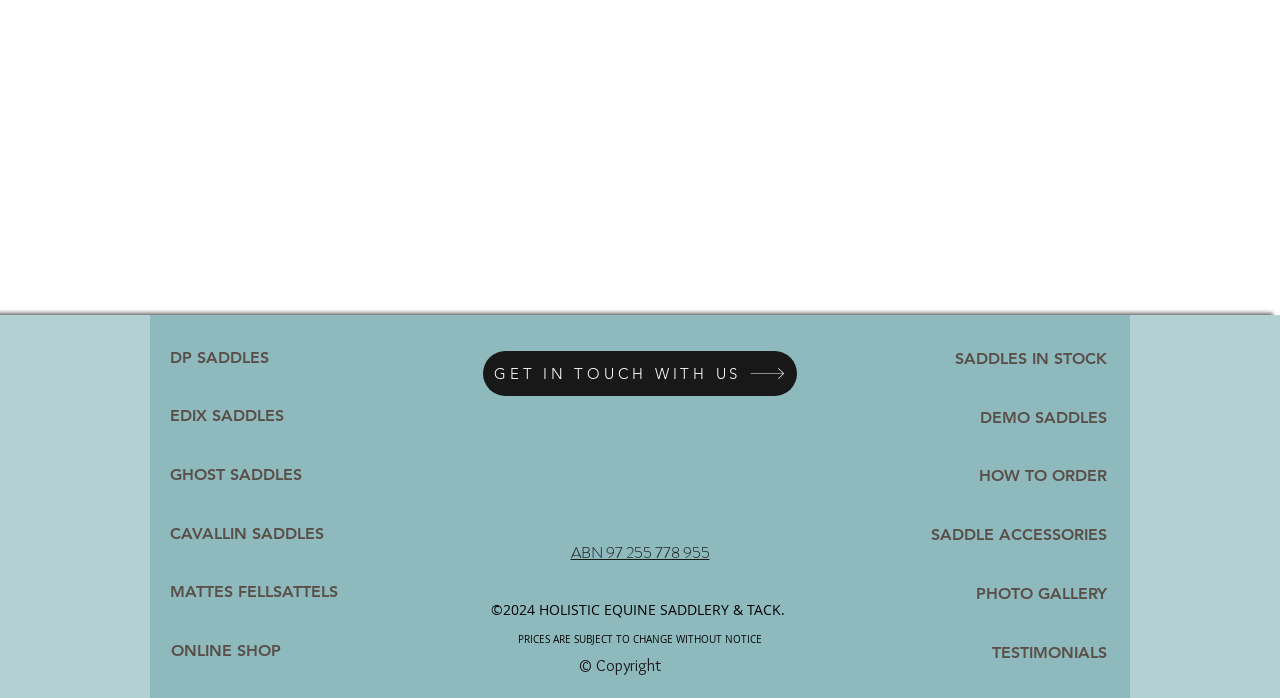Pinpoint the bounding box coordinates for the area that should be clicked to perform the following instruction: "view SADDLES IN STOCK".

[0.736, 0.485, 0.865, 0.544]